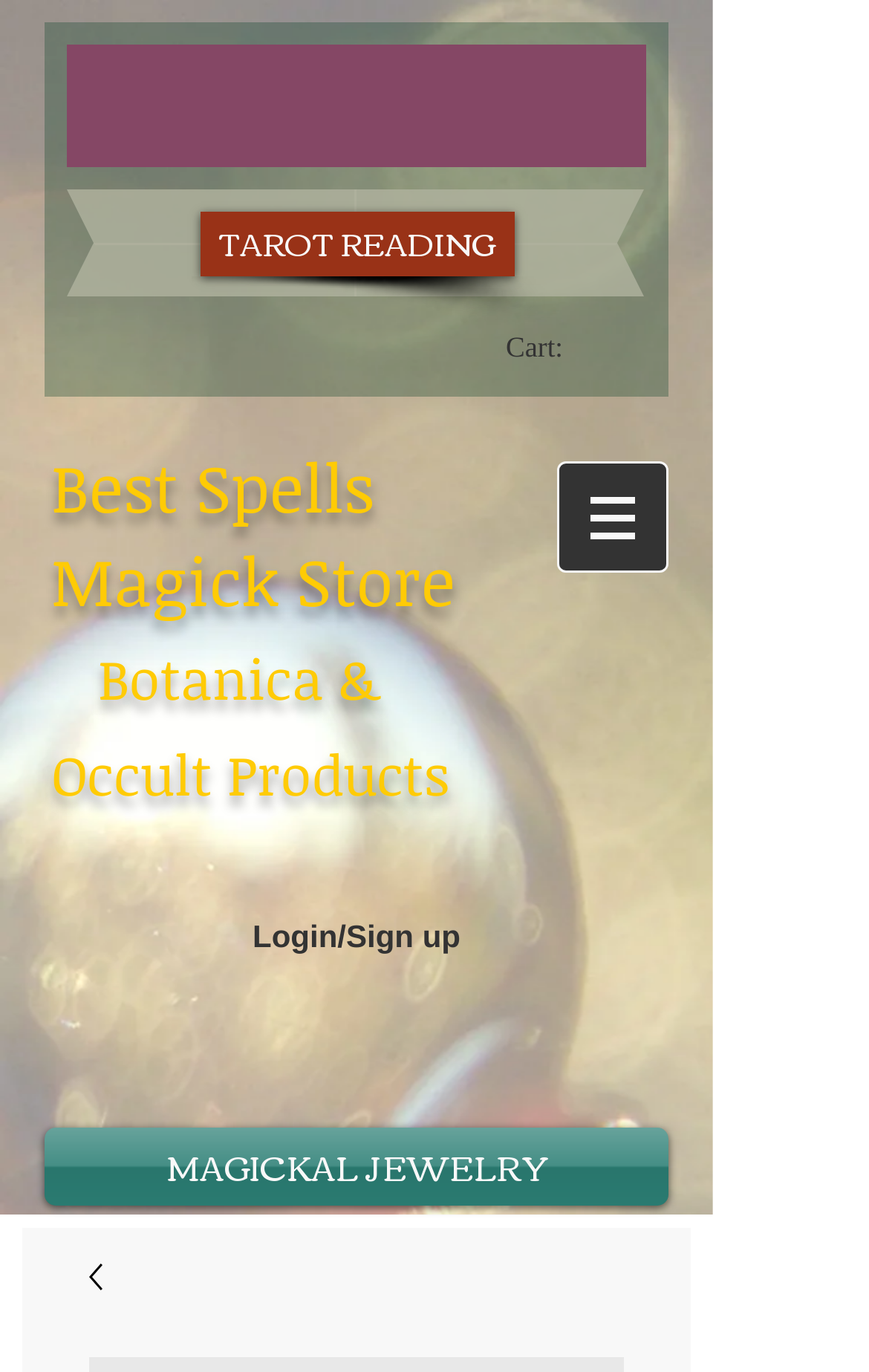What is the function of the button with the image?
Based on the image, answer the question with a single word or brief phrase.

Site navigation